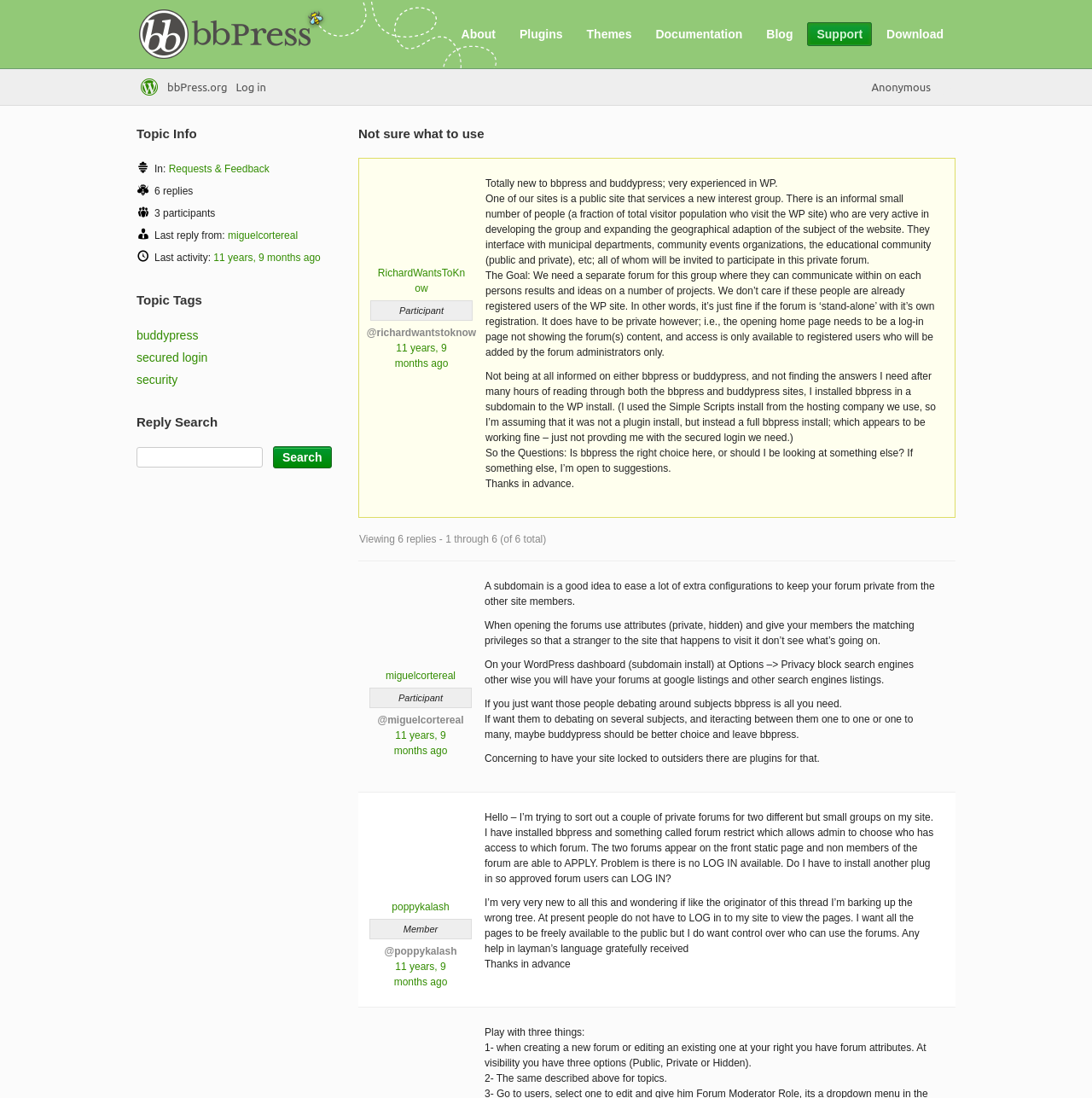Please specify the coordinates of the bounding box for the element that should be clicked to carry out this instruction: "View the 'Requests & Feedback' forum". The coordinates must be four float numbers between 0 and 1, formatted as [left, top, right, bottom].

[0.154, 0.148, 0.247, 0.159]